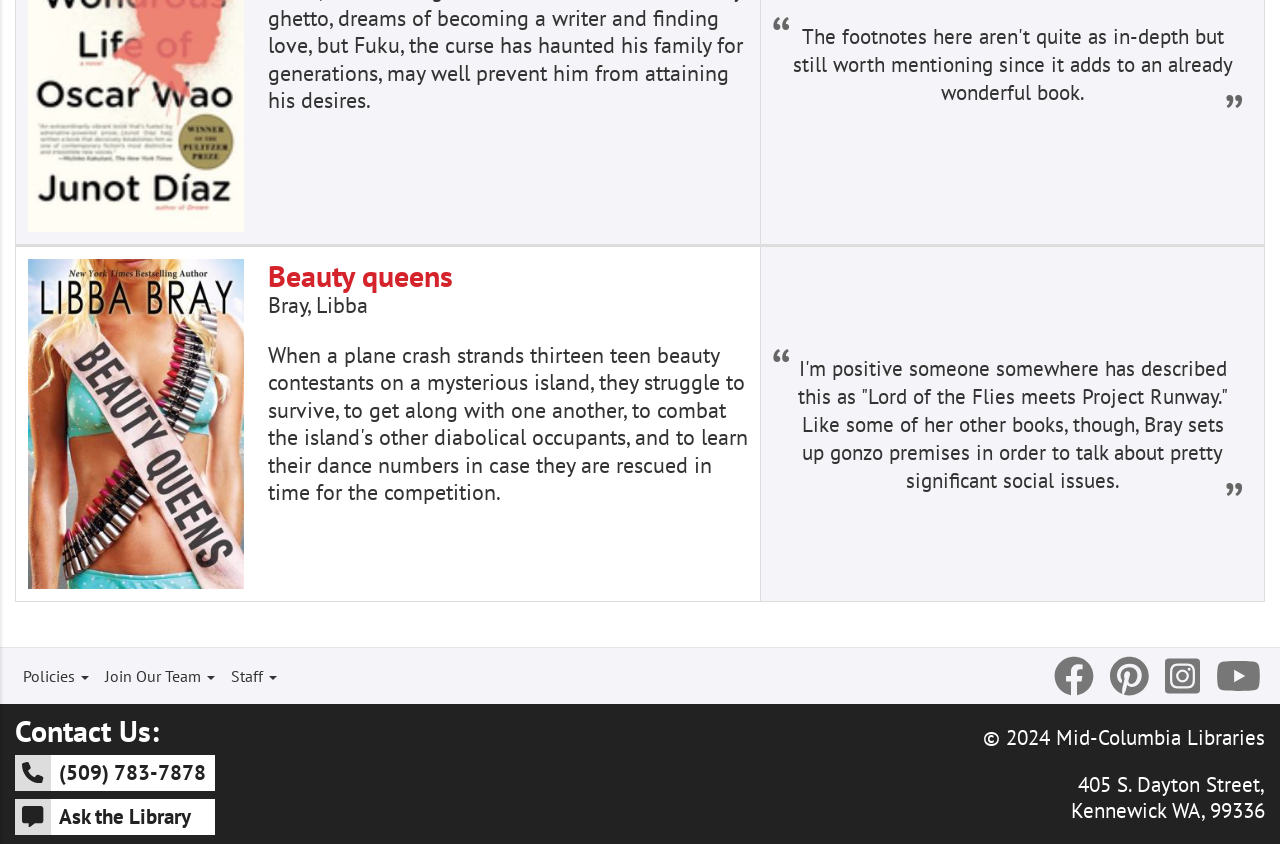Please specify the coordinates of the bounding box for the element that should be clicked to carry out this instruction: "Follow us on Facebook". The coordinates must be four float numbers between 0 and 1, formatted as [left, top, right, bottom].

[0.821, 0.768, 0.858, 0.834]